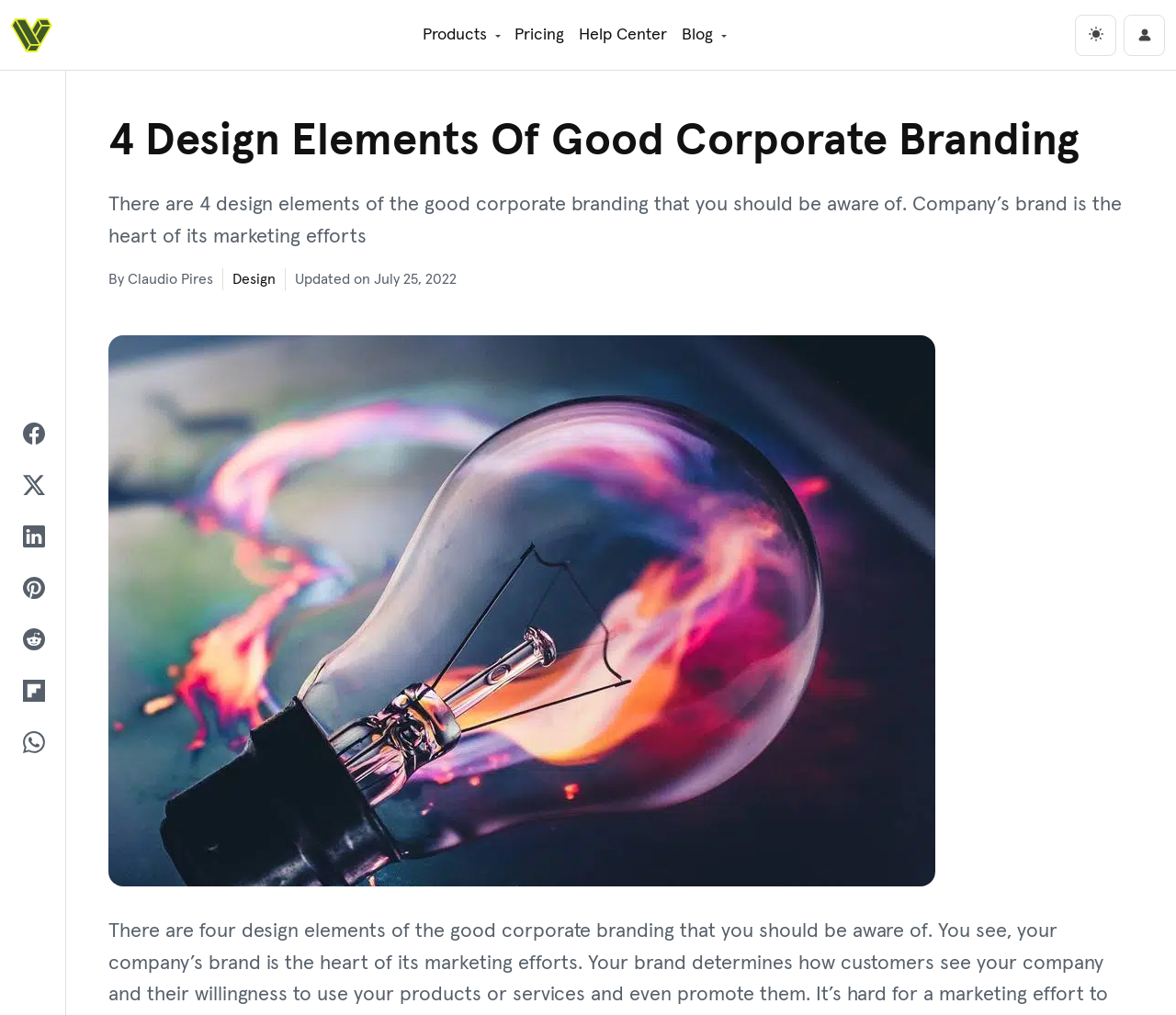Specify the bounding box coordinates of the region I need to click to perform the following instruction: "Toggle the 'dark' button". The coordinates must be four float numbers in the range of 0 to 1, i.e., [left, top, right, bottom].

[0.914, 0.014, 0.949, 0.055]